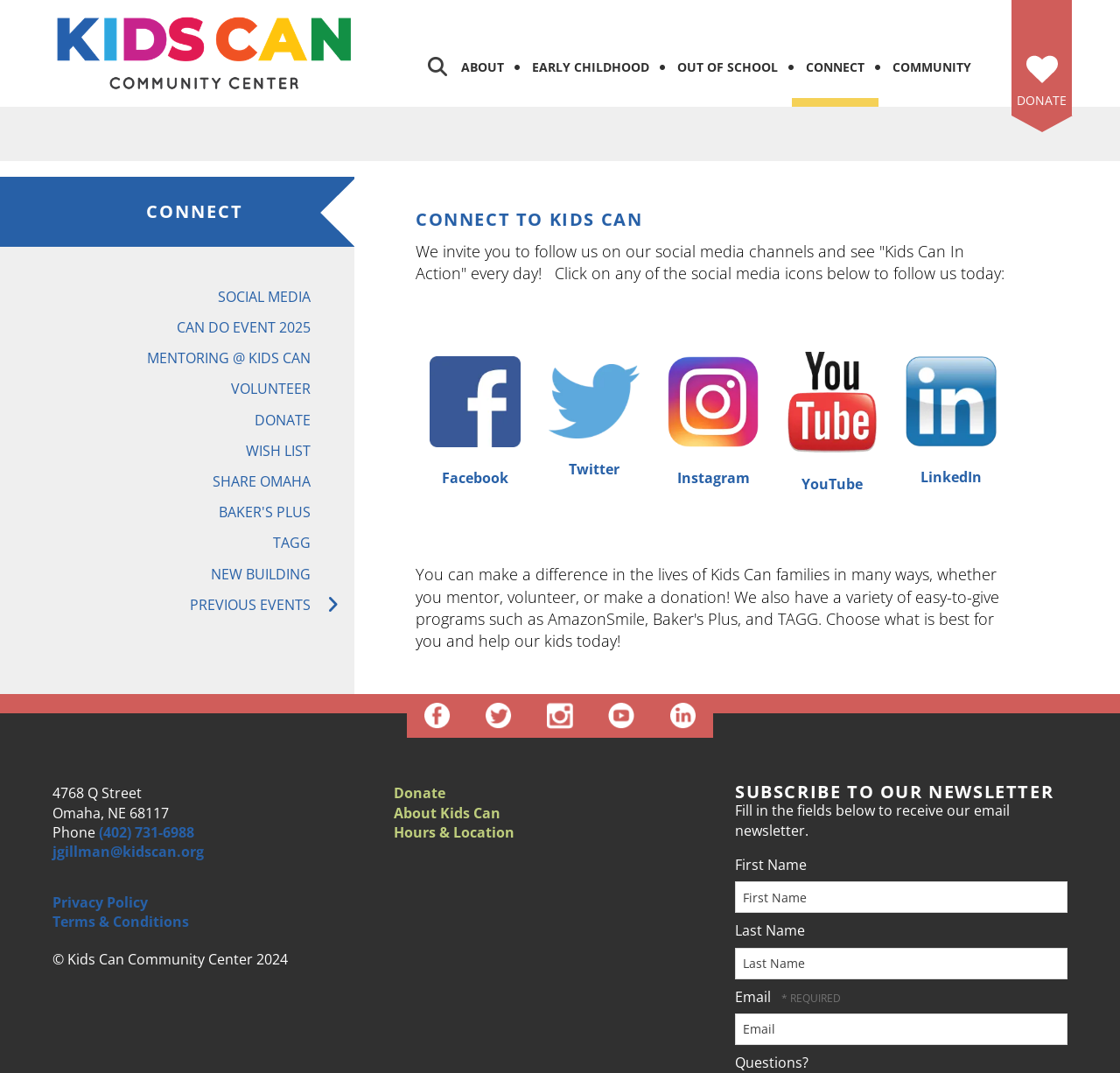Could you specify the bounding box coordinates for the clickable section to complete the following instruction: "Call Kids Can at (402) 731-6988"?

[0.088, 0.767, 0.173, 0.785]